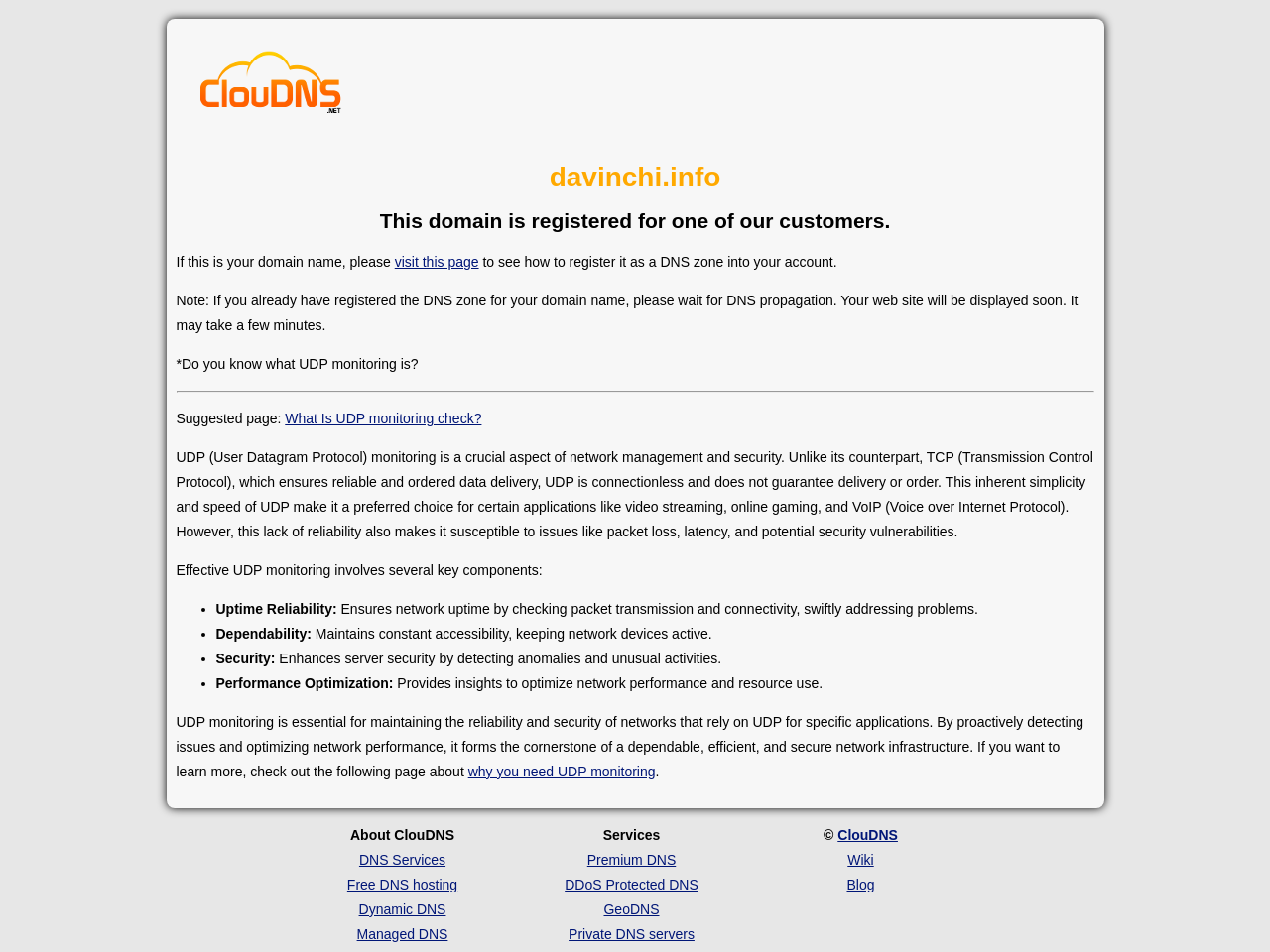Please locate the bounding box coordinates of the element's region that needs to be clicked to follow the instruction: "explore Premium DNS". The bounding box coordinates should be provided as four float numbers between 0 and 1, i.e., [left, top, right, bottom].

[0.462, 0.895, 0.532, 0.911]